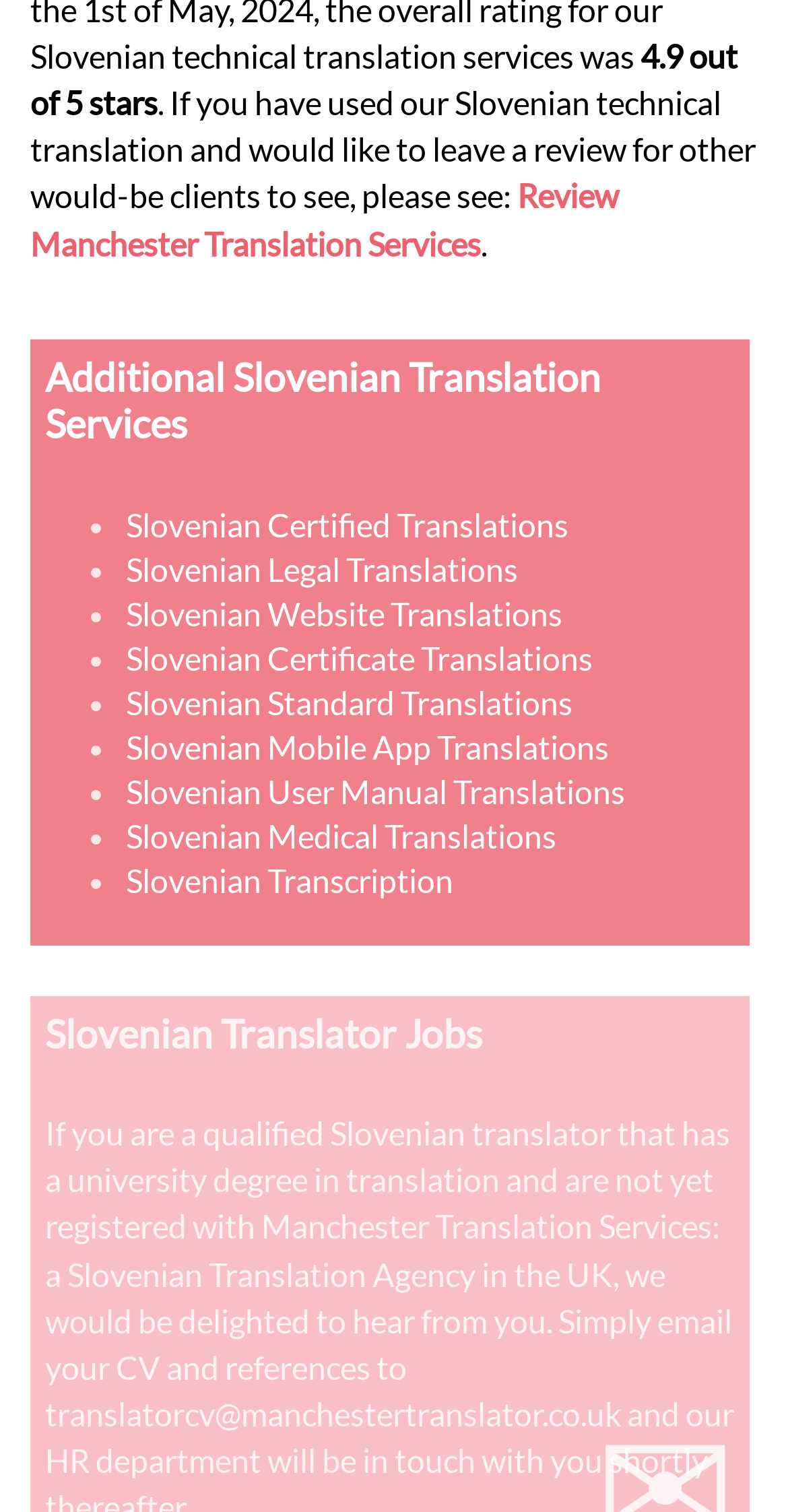Please find the bounding box for the UI element described by: "Slovenian User Manual Translations".

[0.159, 0.511, 0.793, 0.536]